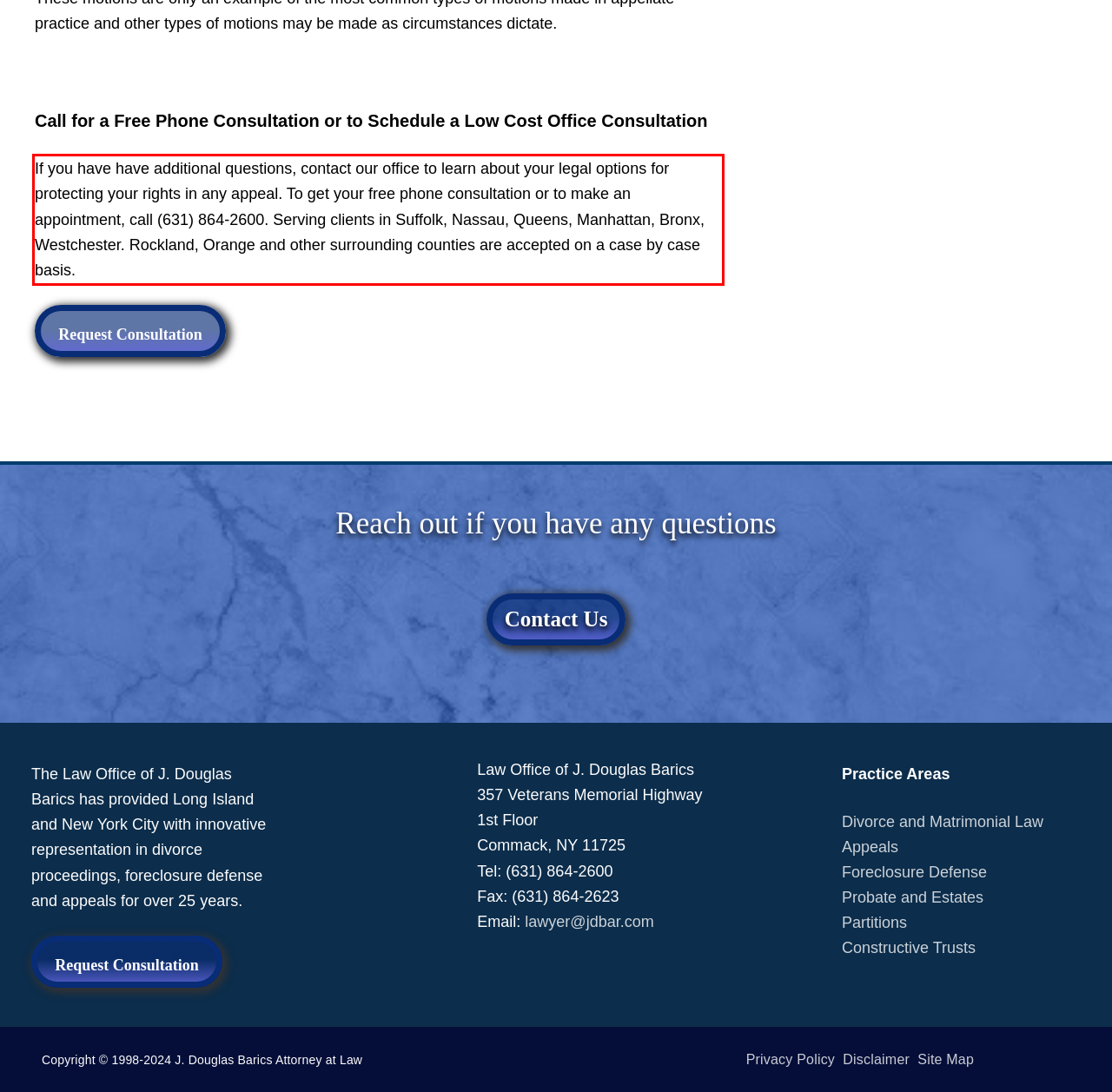You have a screenshot of a webpage with a red bounding box. Identify and extract the text content located inside the red bounding box.

If you have have additional questions, contact our office to learn about your legal options for protecting your rights in any appeal. To get your free phone consultation or to make an appointment, call (631) 864-2600. Serving clients in Suffolk, Nassau, Queens, Manhattan, Bronx, Westchester. Rockland, Orange and other surrounding counties are accepted on a case by case basis.